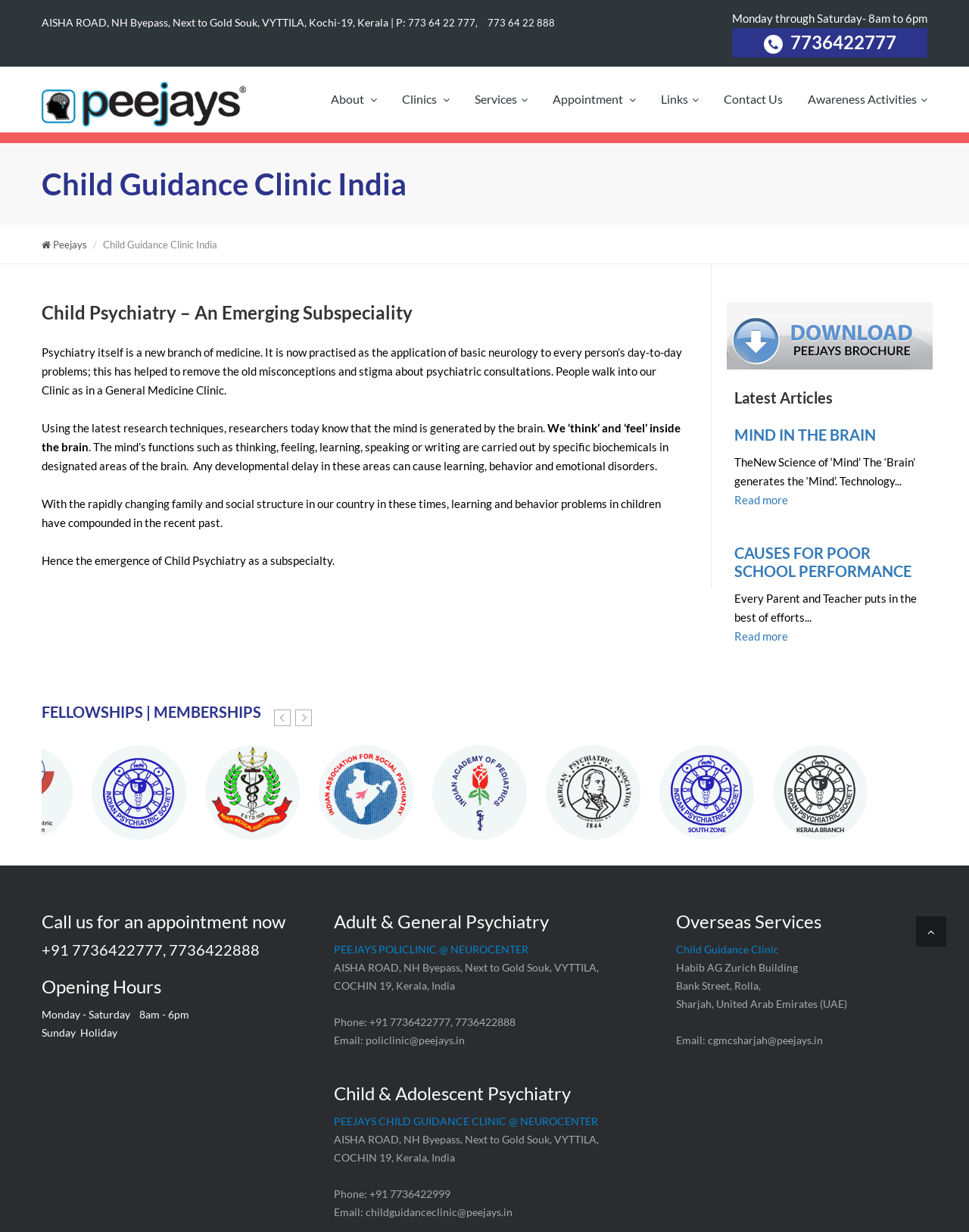Please find the bounding box for the UI component described as follows: "Passive Fire Stopping".

None